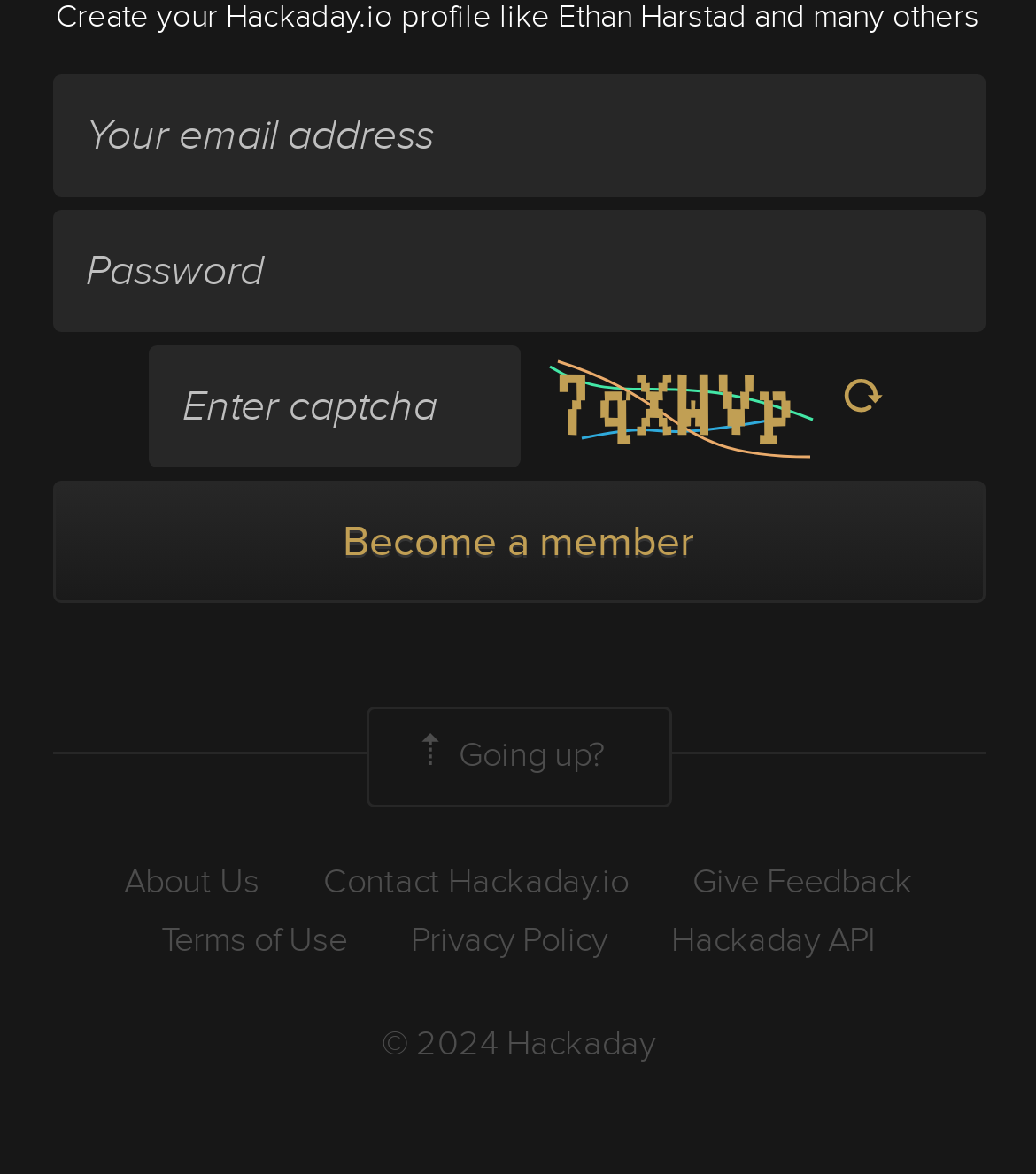What is the text of the link above the 'About Us' link?
Please give a detailed answer to the question using the information shown in the image.

The link above the 'About Us' link has the text 'Going up?' and is likely used to navigate to a higher level or previous page.